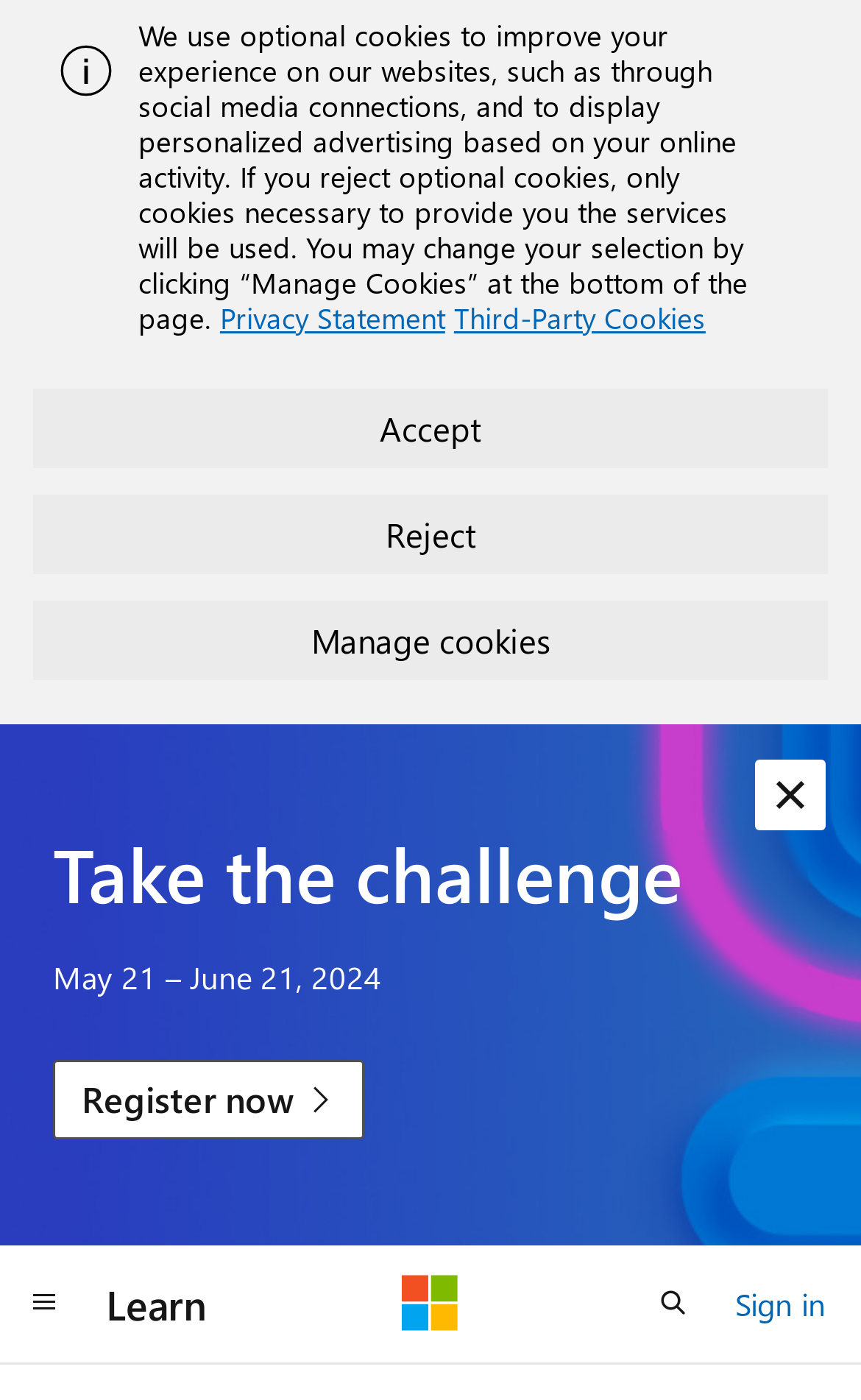Determine the bounding box coordinates for the area that should be clicked to carry out the following instruction: "Open search".

[0.731, 0.903, 0.833, 0.96]